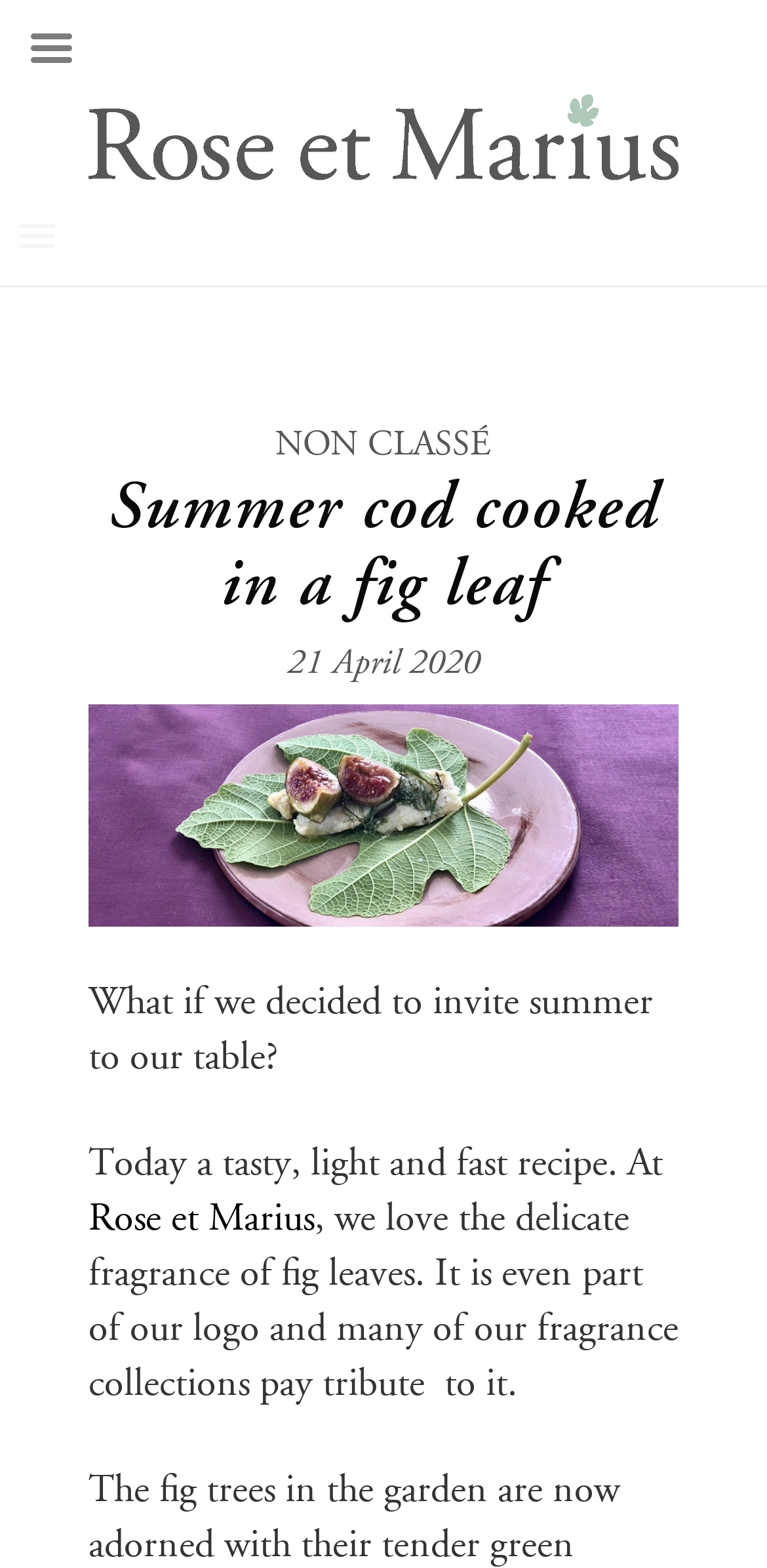Please find and report the primary heading text from the webpage.

Summer cod cooked in a fig leaf